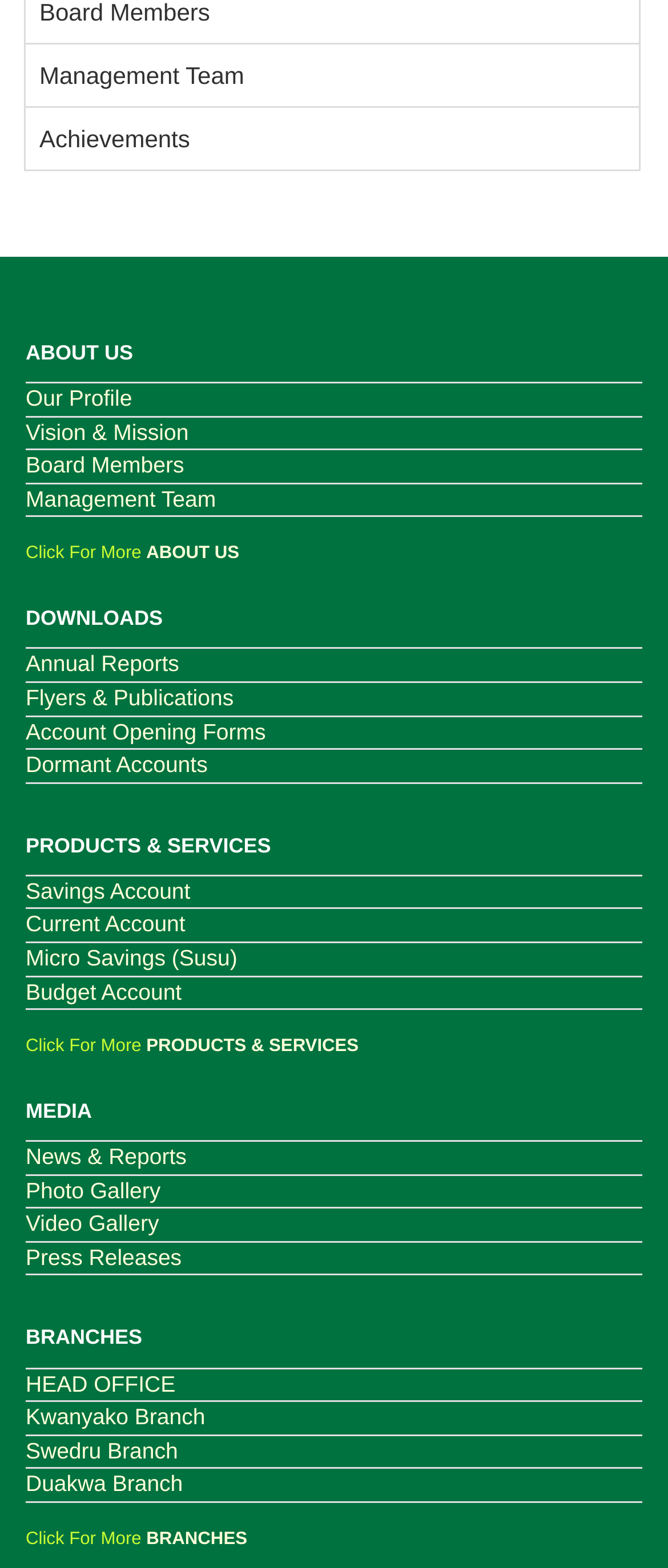Could you highlight the region that needs to be clicked to execute the instruction: "View Management Team"?

[0.059, 0.039, 0.366, 0.057]